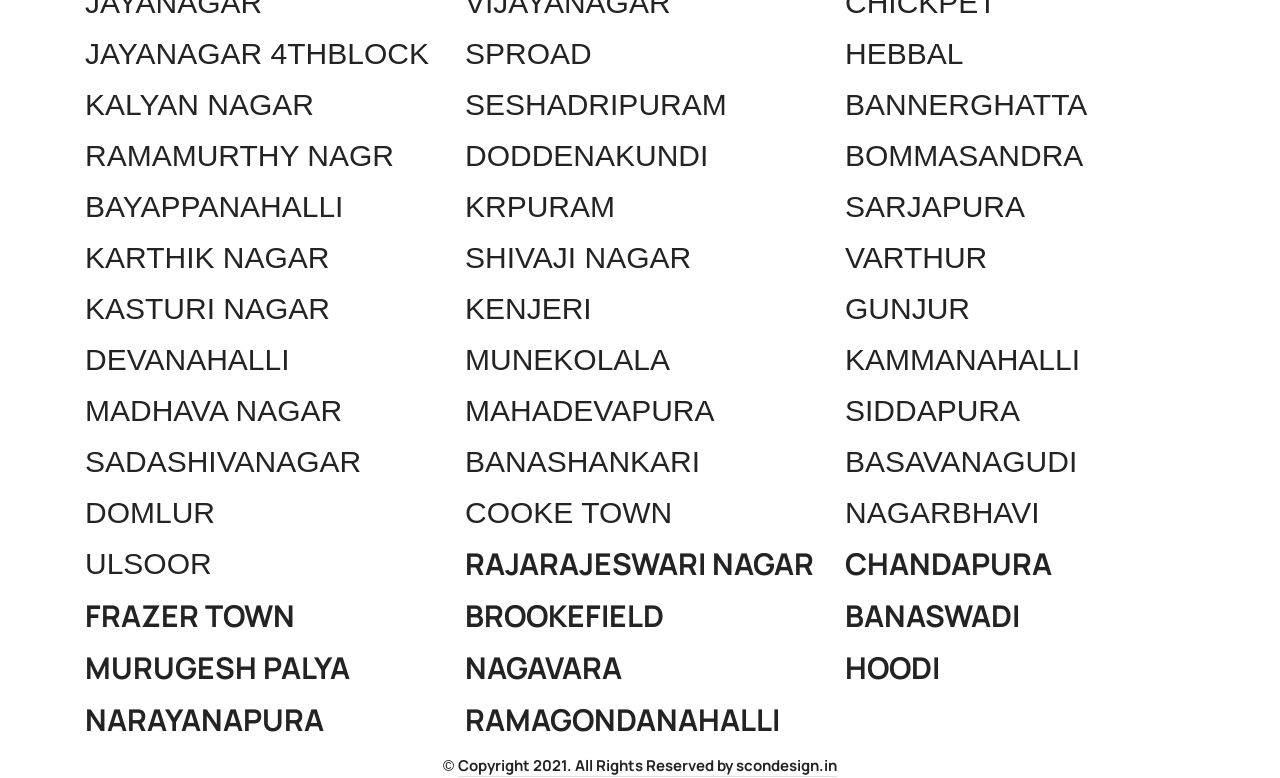Locate the bounding box coordinates of the element that should be clicked to execute the following instruction: "Click on JAYANAGAR 4THBLOCK".

[0.066, 0.047, 0.34, 0.093]